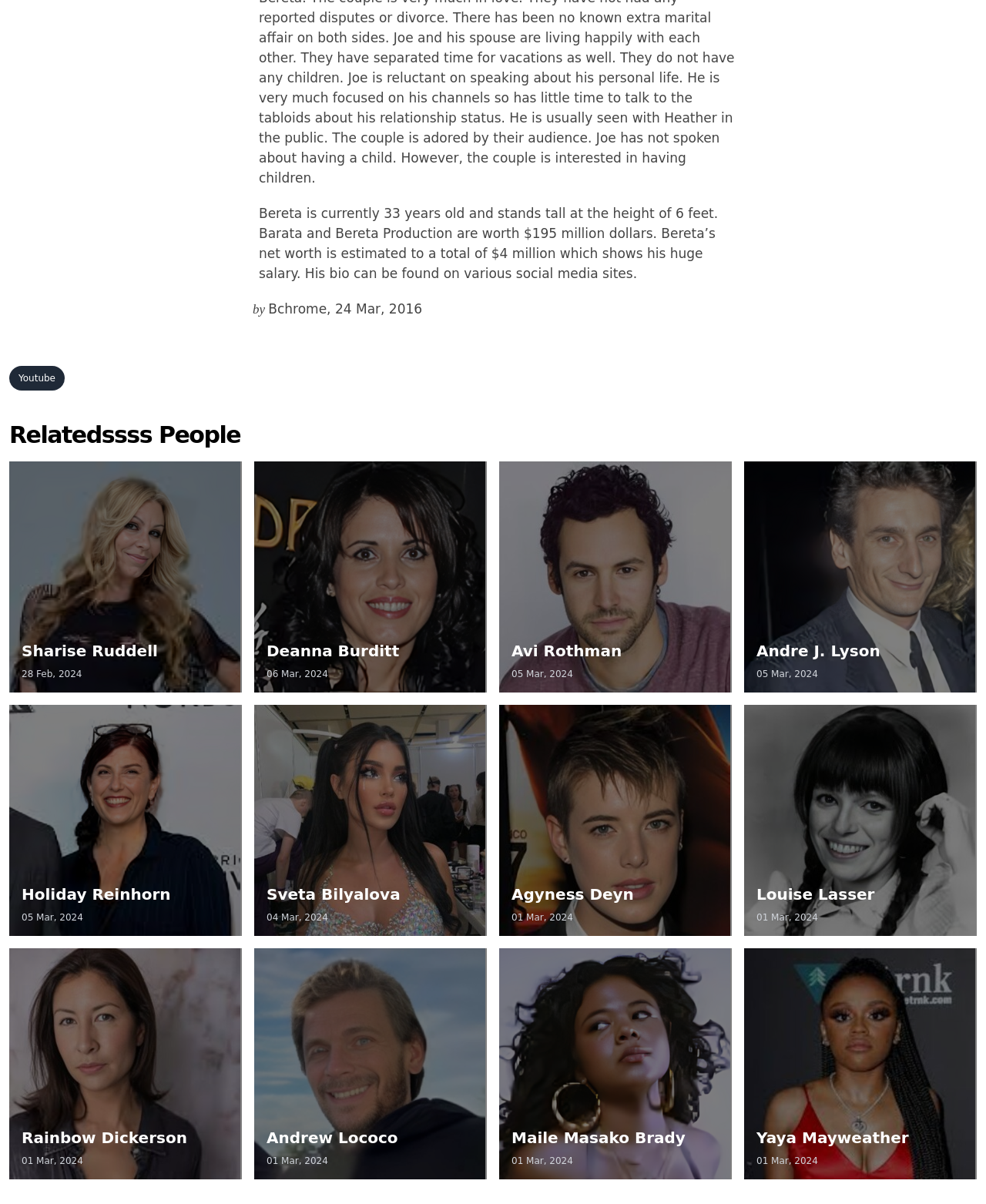What is the height of Bereta?
Could you answer the question in a detailed manner, providing as much information as possible?

According to the StaticText element with ID 227, Bereta stands tall at the height of 6 feet, which is mentioned in the text 'Bereta is currently 33 years old and stands tall at the height of 6 feet.'